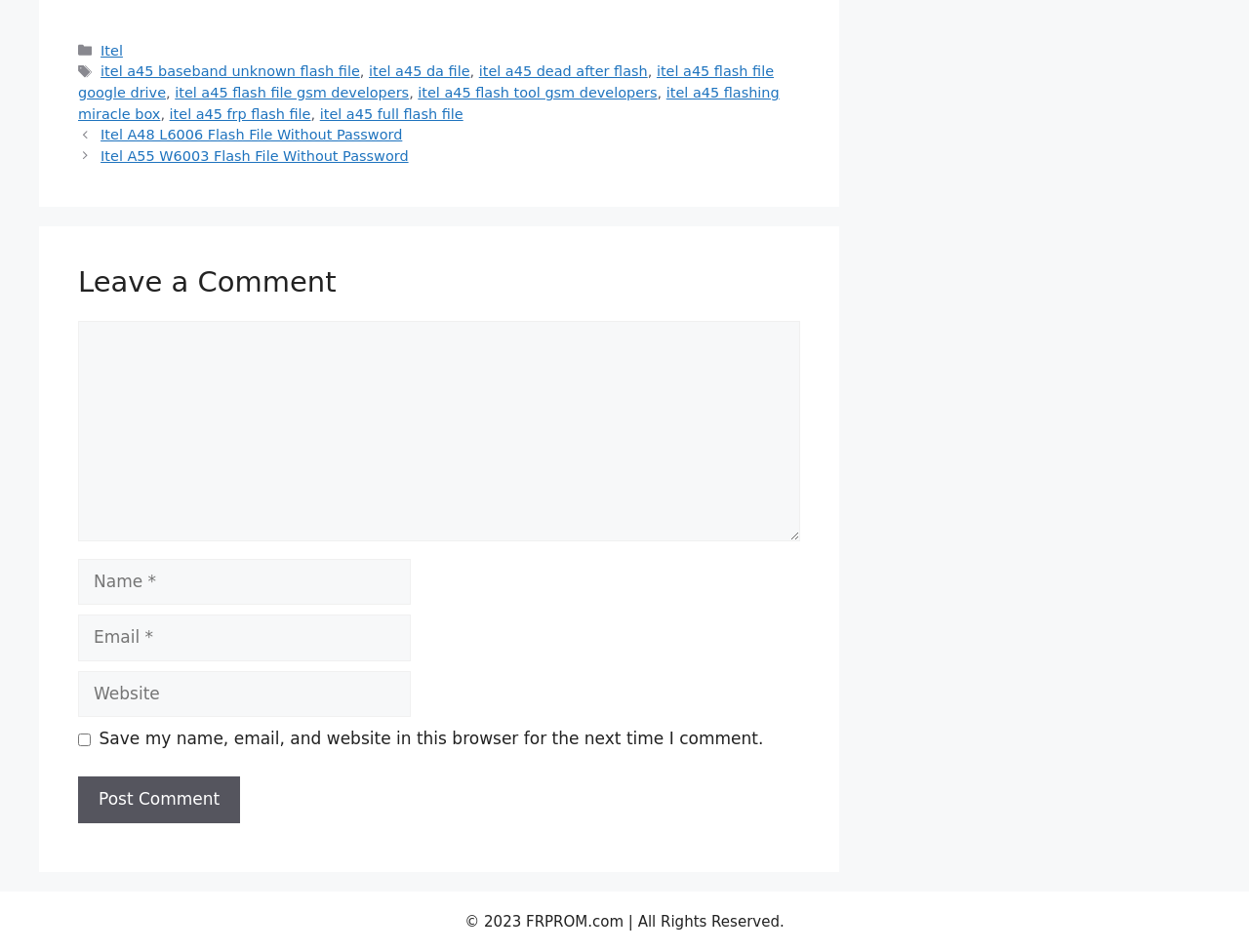Please mark the bounding box coordinates of the area that should be clicked to carry out the instruction: "Enter your name".

[0.062, 0.587, 0.329, 0.636]